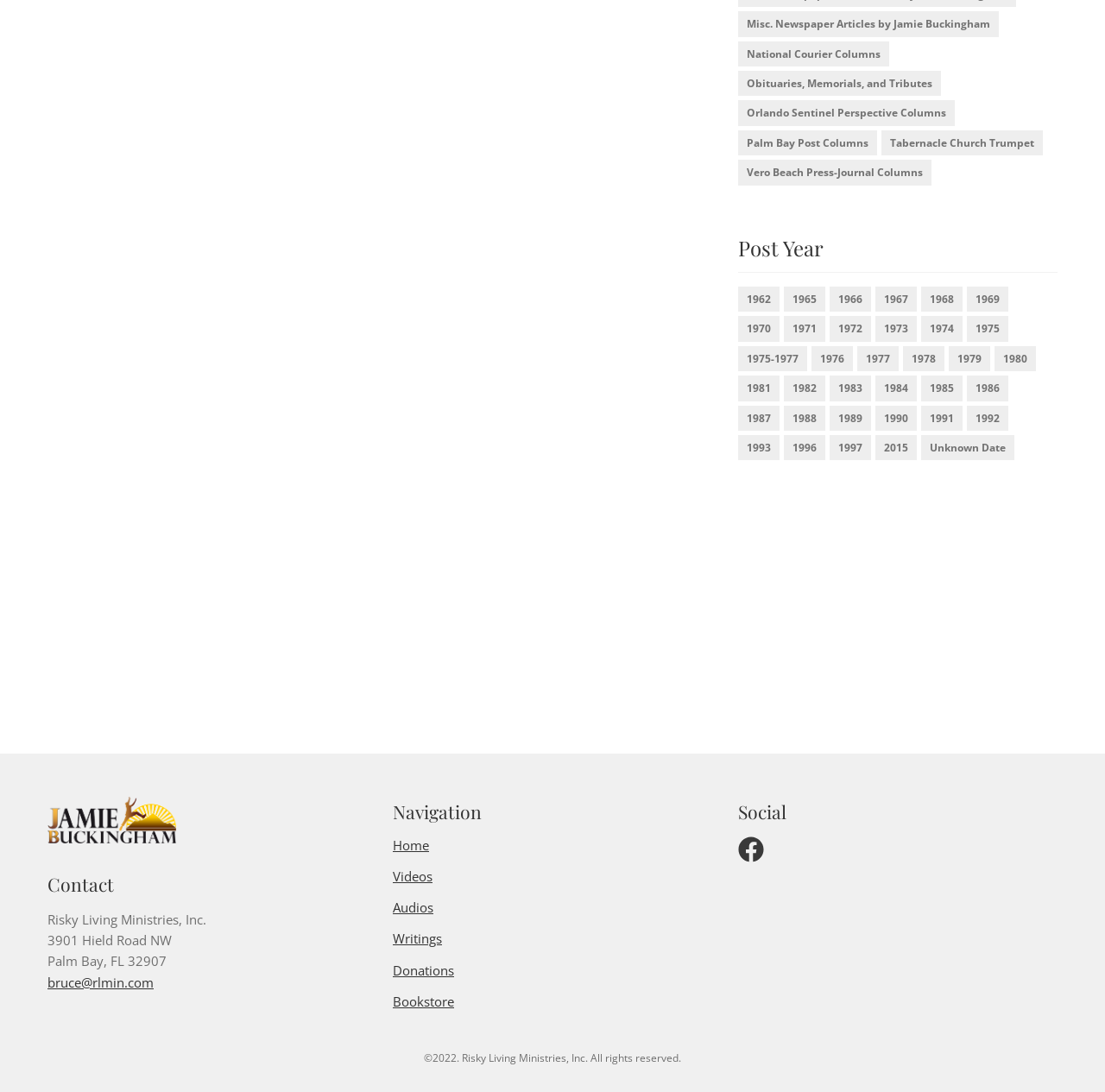Determine the bounding box for the described UI element: "parent_node: Social".

[0.668, 0.766, 0.957, 0.789]